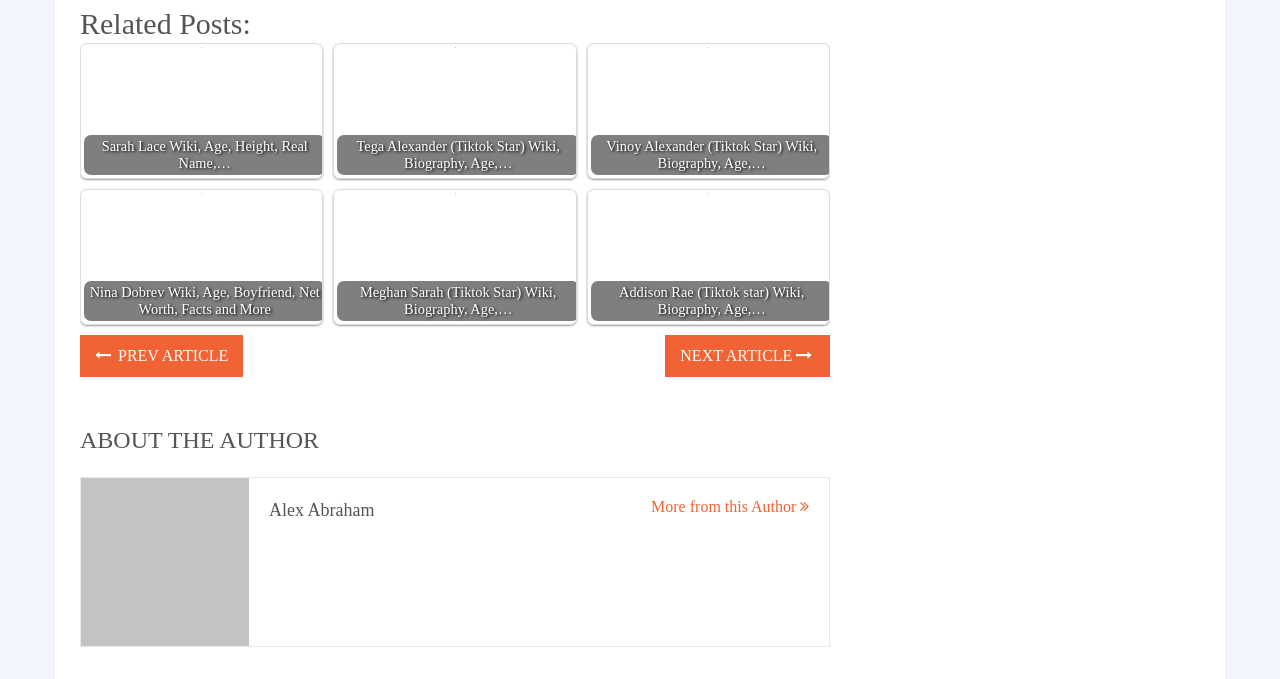What is the purpose of the links at the bottom?
Using the visual information from the image, give a one-word or short-phrase answer.

Navigation